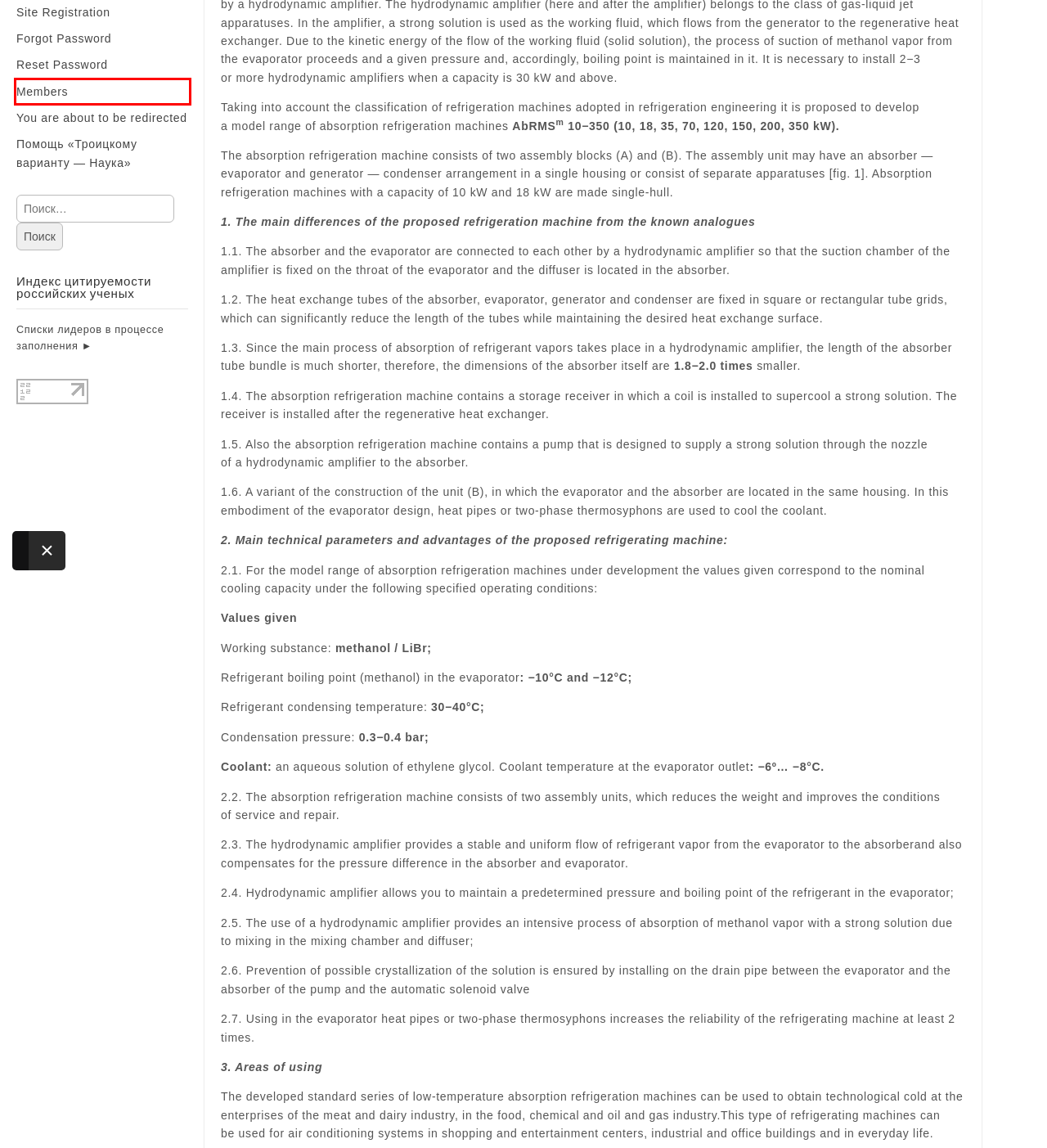Analyze the screenshot of a webpage featuring a red rectangle around an element. Pick the description that best fits the new webpage after interacting with the element inside the red bounding box. Here are the candidates:
A. Members — Scientific.ru
B. You are about to be redirected — Scientific.ru
C. Троицкий вариант + - Scientific.ru
D. Reset Password — Scientific.ru
E. Помощь «Троицкому варианту — Наука» — Scientific.ru
F. Corpus expertov
G. Forgot Password — Scientific.ru
H. Site Registration — Scientific.ru

A